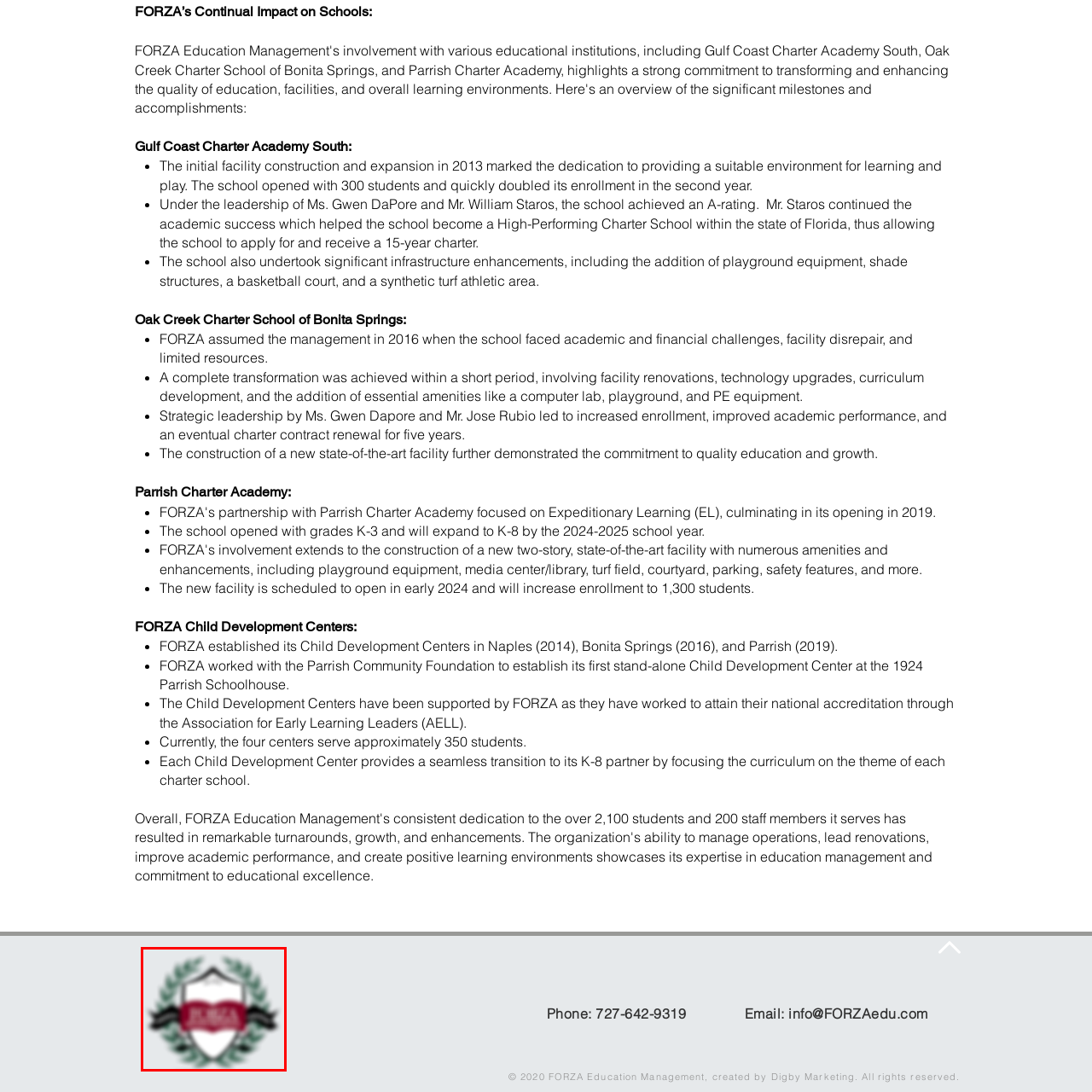Observe the image inside the red bounding box and respond to the question with a single word or phrase:
What type of schools does FORZA Education Management focus on?

charter schools and child development centers